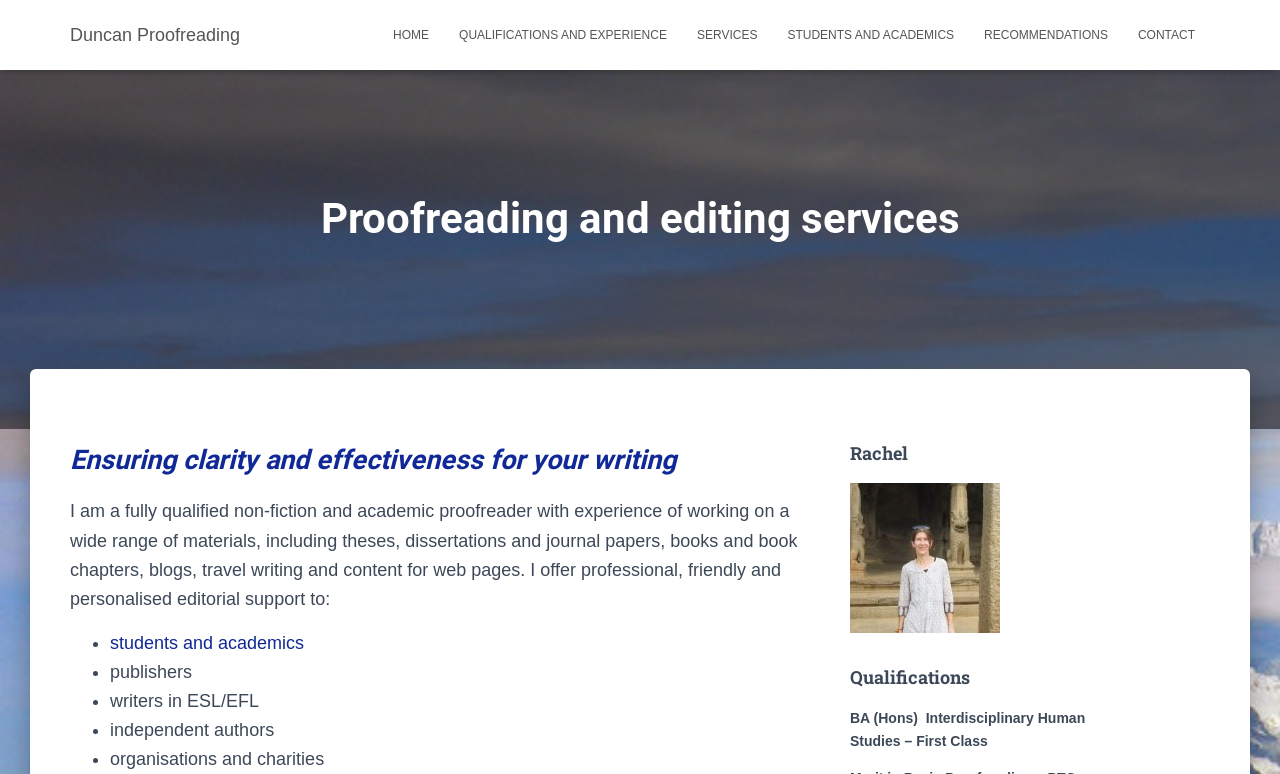What type of clients does the proofreader cater to?
Could you please answer the question thoroughly and with as much detail as possible?

The webpage lists the types of clients the proofreader caters to, including students and academics, publishers, writers in ESL/EFL, independent authors, and organisations and charities.